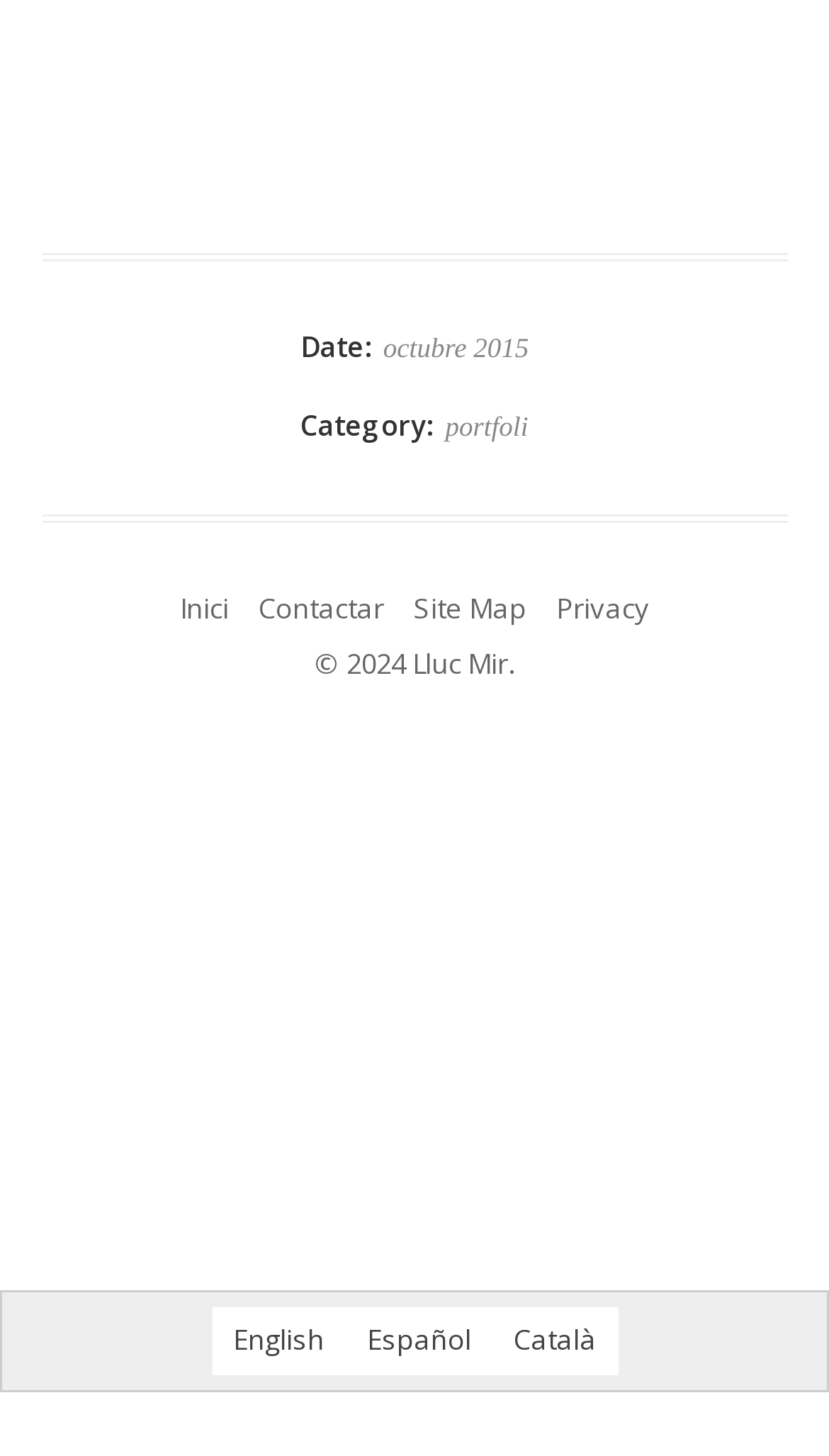What is the date mentioned on the webpage?
Give a detailed response to the question by analyzing the screenshot.

The StaticText element 'Date:' is followed by a link 'octubre 2015', which is the Spanish translation of October 2015, indicating that the date mentioned on the webpage is October 2015.